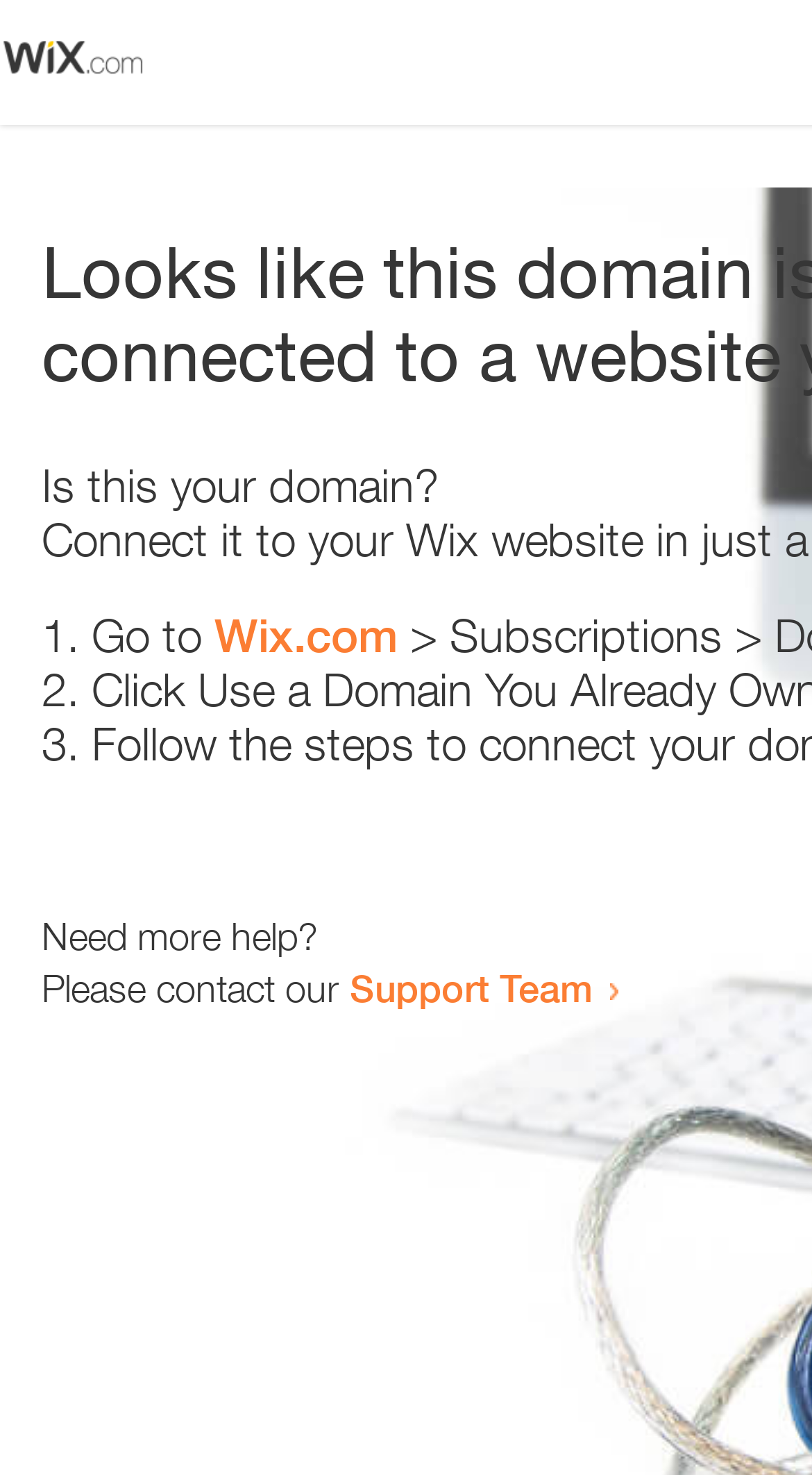What is the support team contact method? Using the information from the screenshot, answer with a single word or phrase.

Link